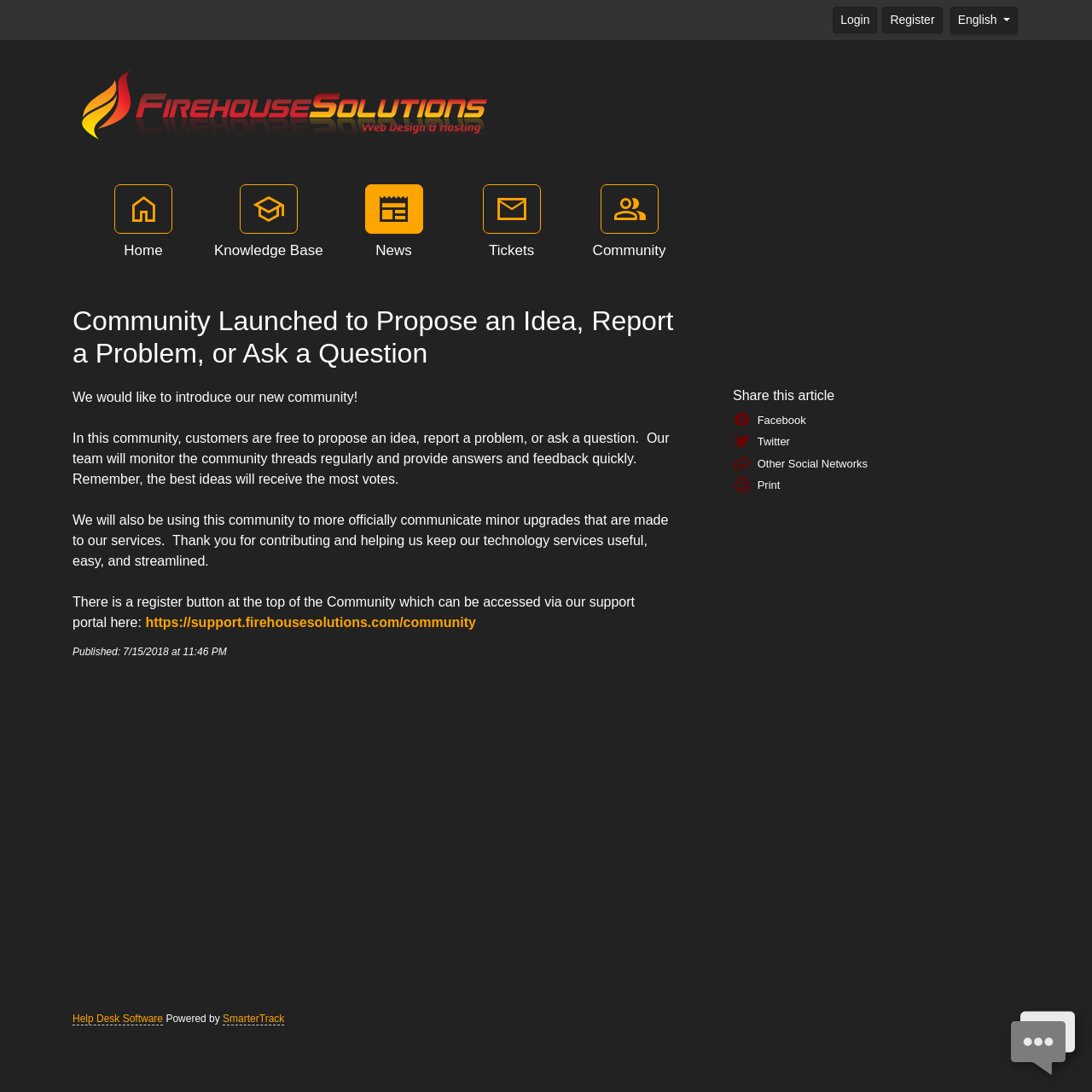Determine the bounding box coordinates (top-left x, top-left y, bottom-right x, bottom-right y) of the UI element described in the following text: English

[0.87, 0.006, 0.932, 0.031]